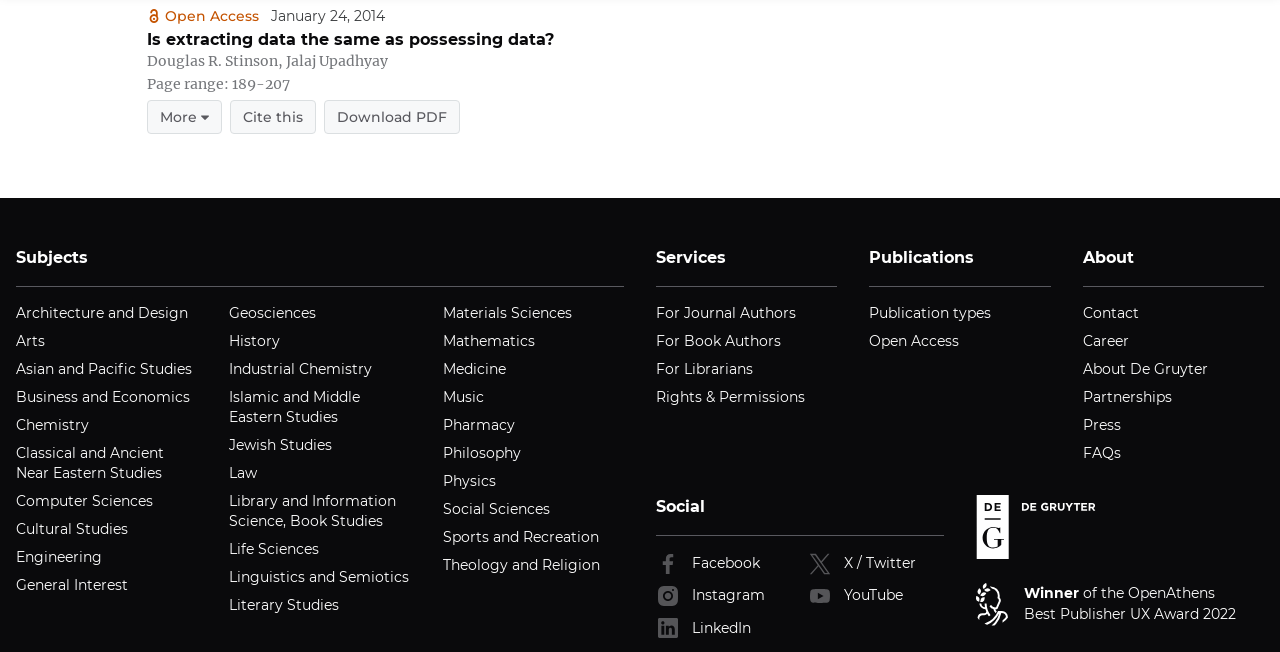Determine the bounding box coordinates for the clickable element to execute this instruction: "Browse subjects in Architecture and Design". Provide the coordinates as four float numbers between 0 and 1, i.e., [left, top, right, bottom].

[0.012, 0.466, 0.147, 0.5]